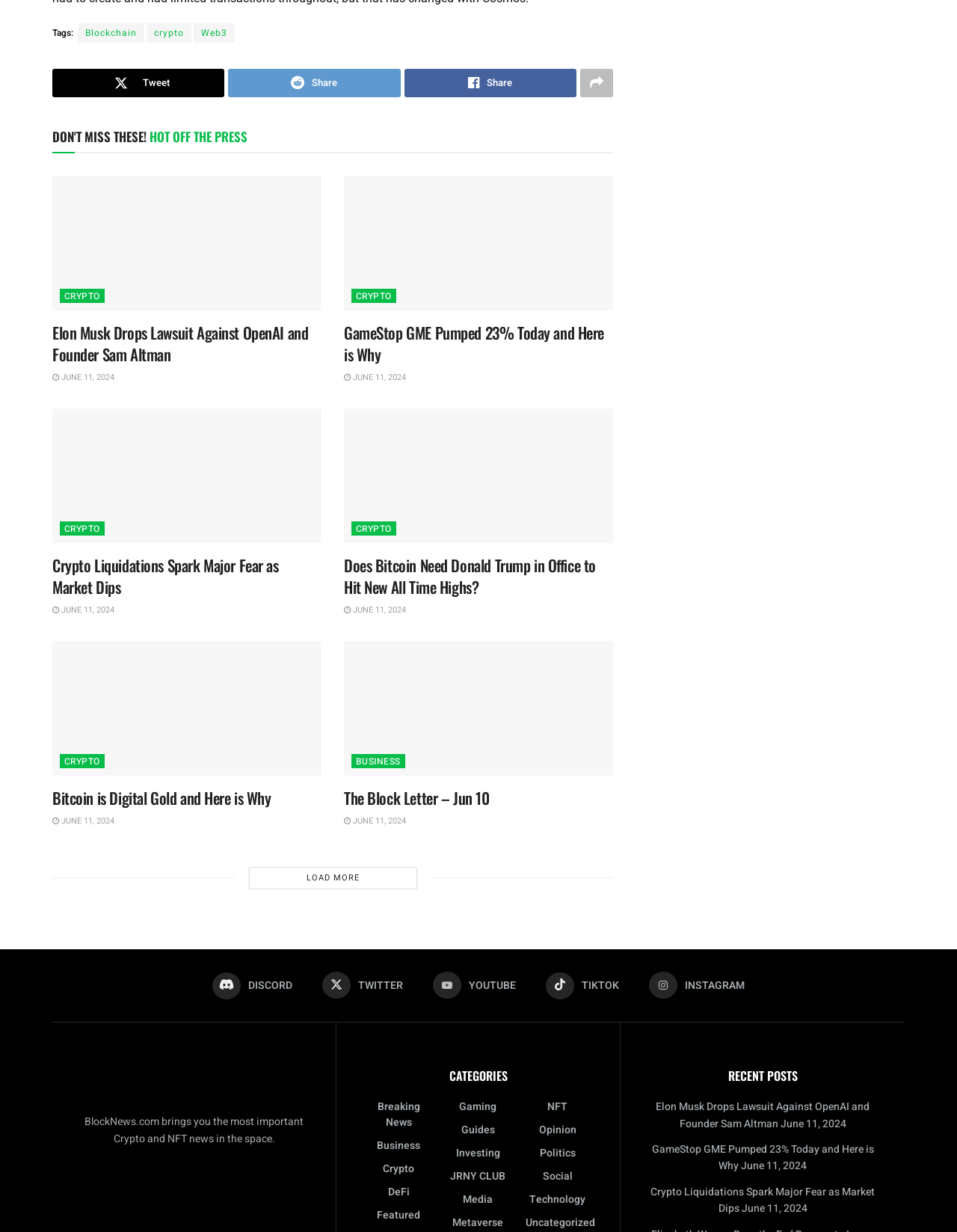Using the information in the image, could you please answer the following question in detail:
What is the category of the article 'Elon Musk Drops Lawsuit Against OpenAI and Founder Sam Altman'?

The article 'Elon Musk Drops Lawsuit Against OpenAI and Founder Sam Altman' has a category link 'CRYPTO' below it, indicating that it belongs to the CRYPTO category.